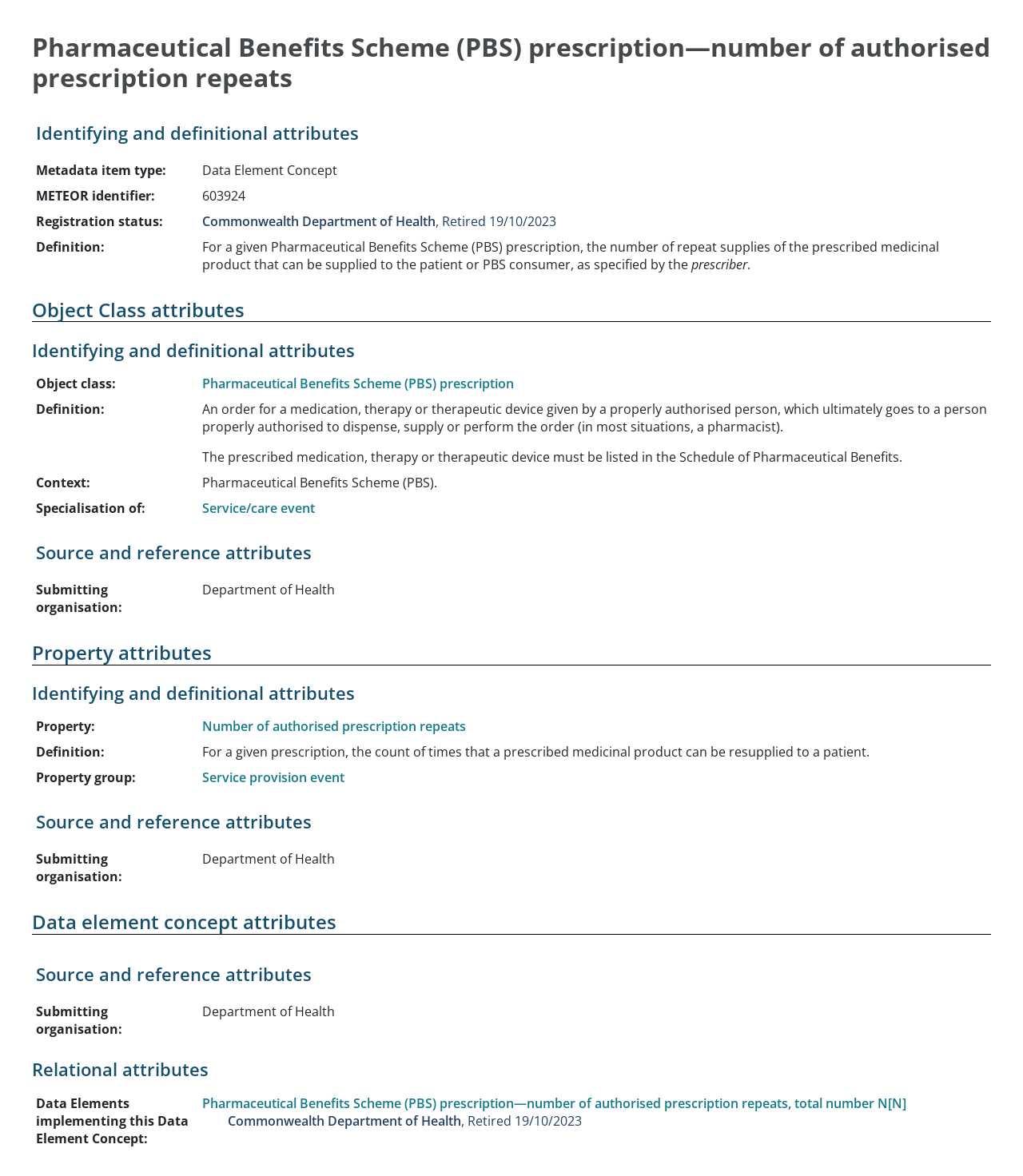Determine the bounding box coordinates of the clickable area required to perform the following instruction: "Check the definition of Identifying and definitional attributes". The coordinates should be represented as four float numbers between 0 and 1: [left, top, right, bottom].

[0.035, 0.105, 0.965, 0.123]